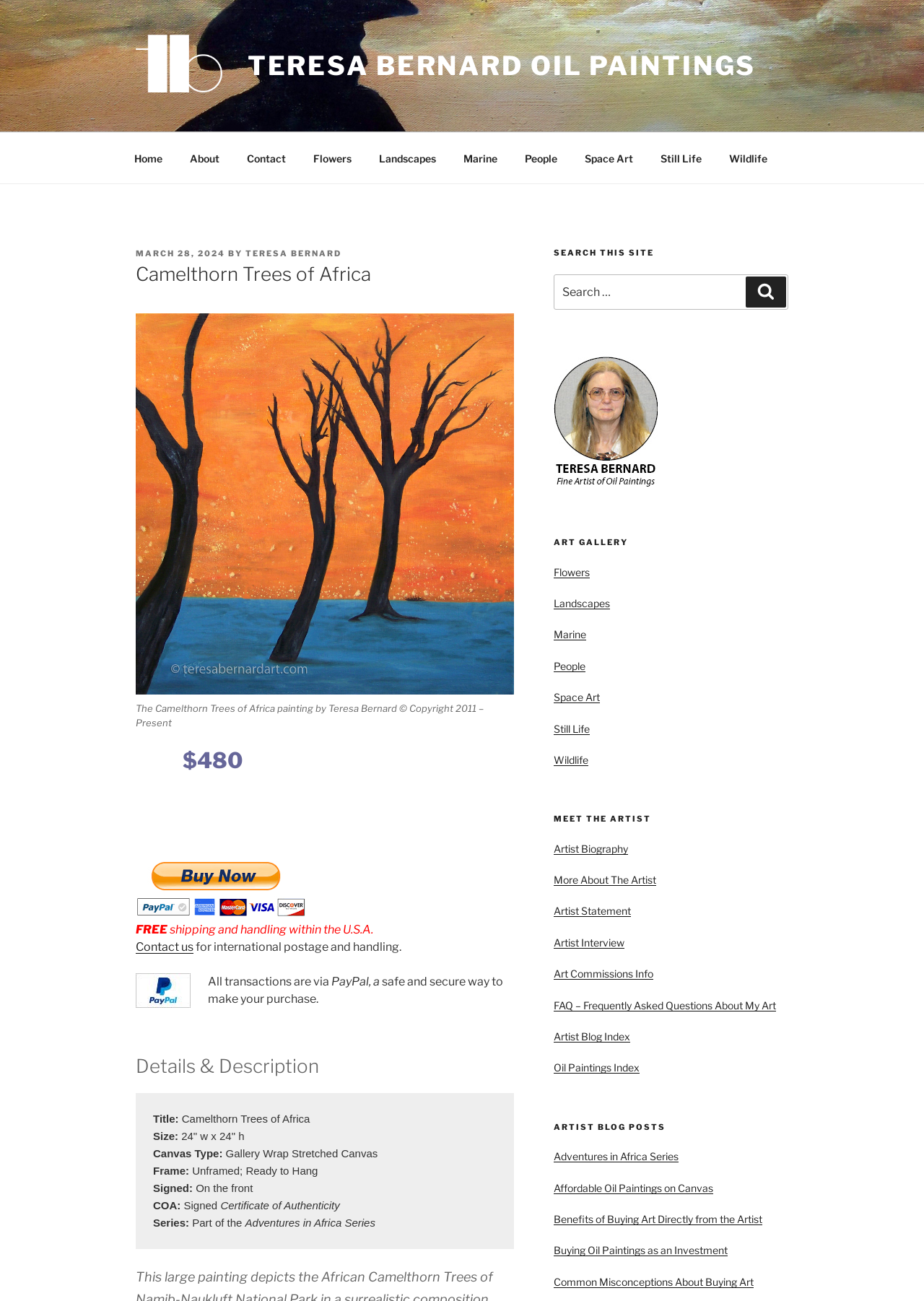Identify the bounding box coordinates necessary to click and complete the given instruction: "Read the artist's biography".

[0.599, 0.647, 0.679, 0.657]